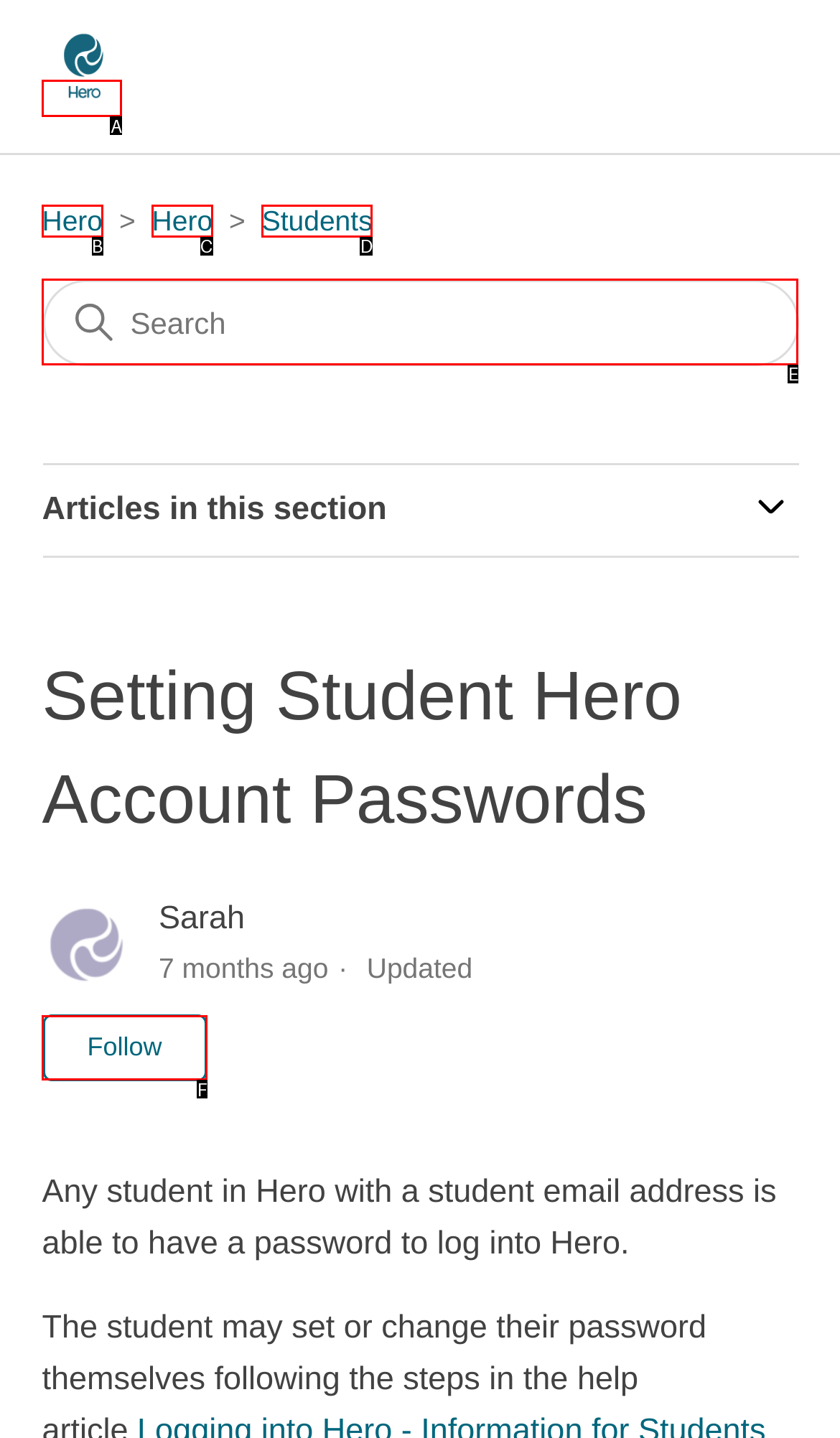Choose the option that best matches the description: aria-label="Search" name="query" placeholder="Search"
Indicate the letter of the matching option directly.

E